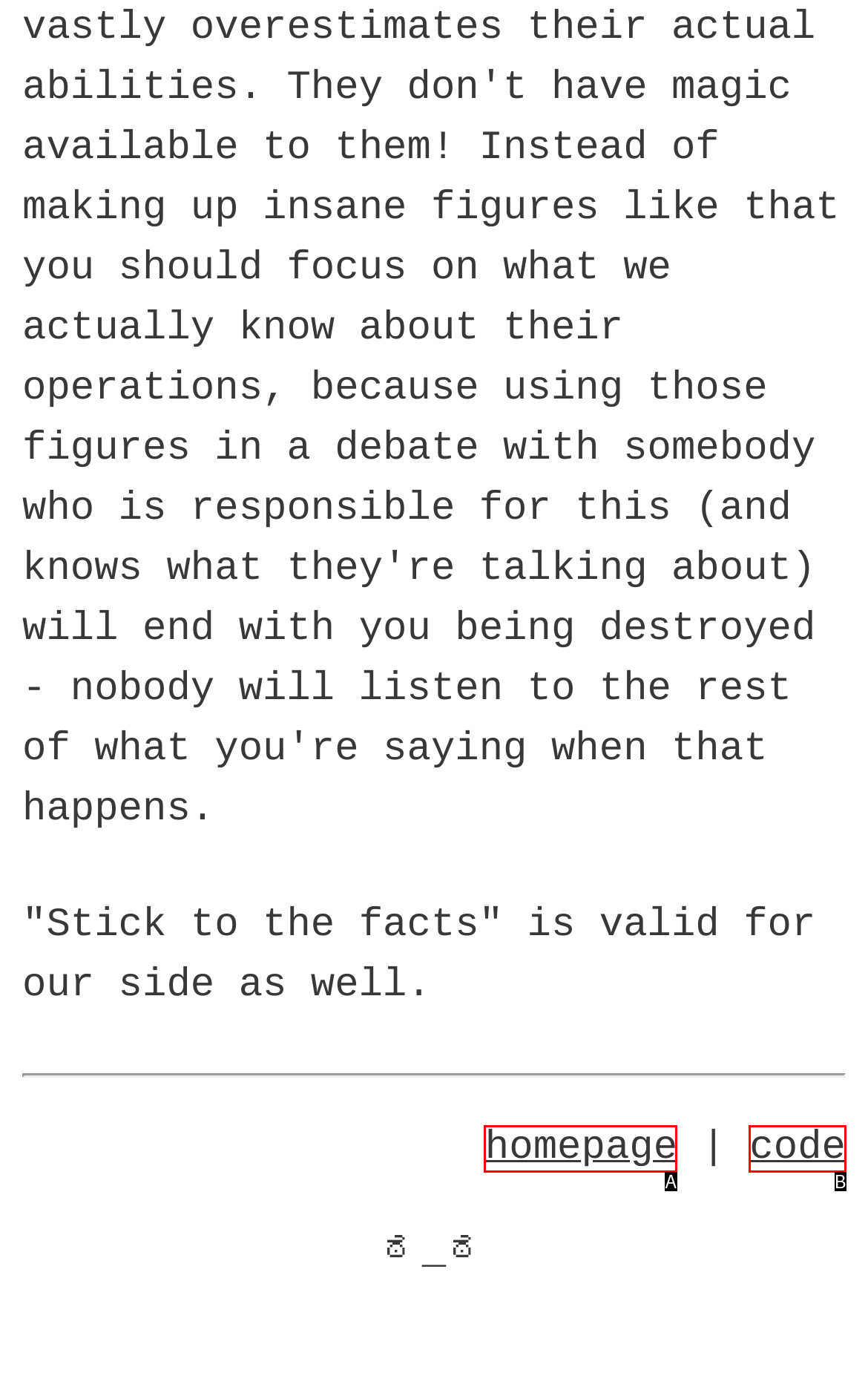Find the option that matches this description: homepage
Provide the matching option's letter directly.

A